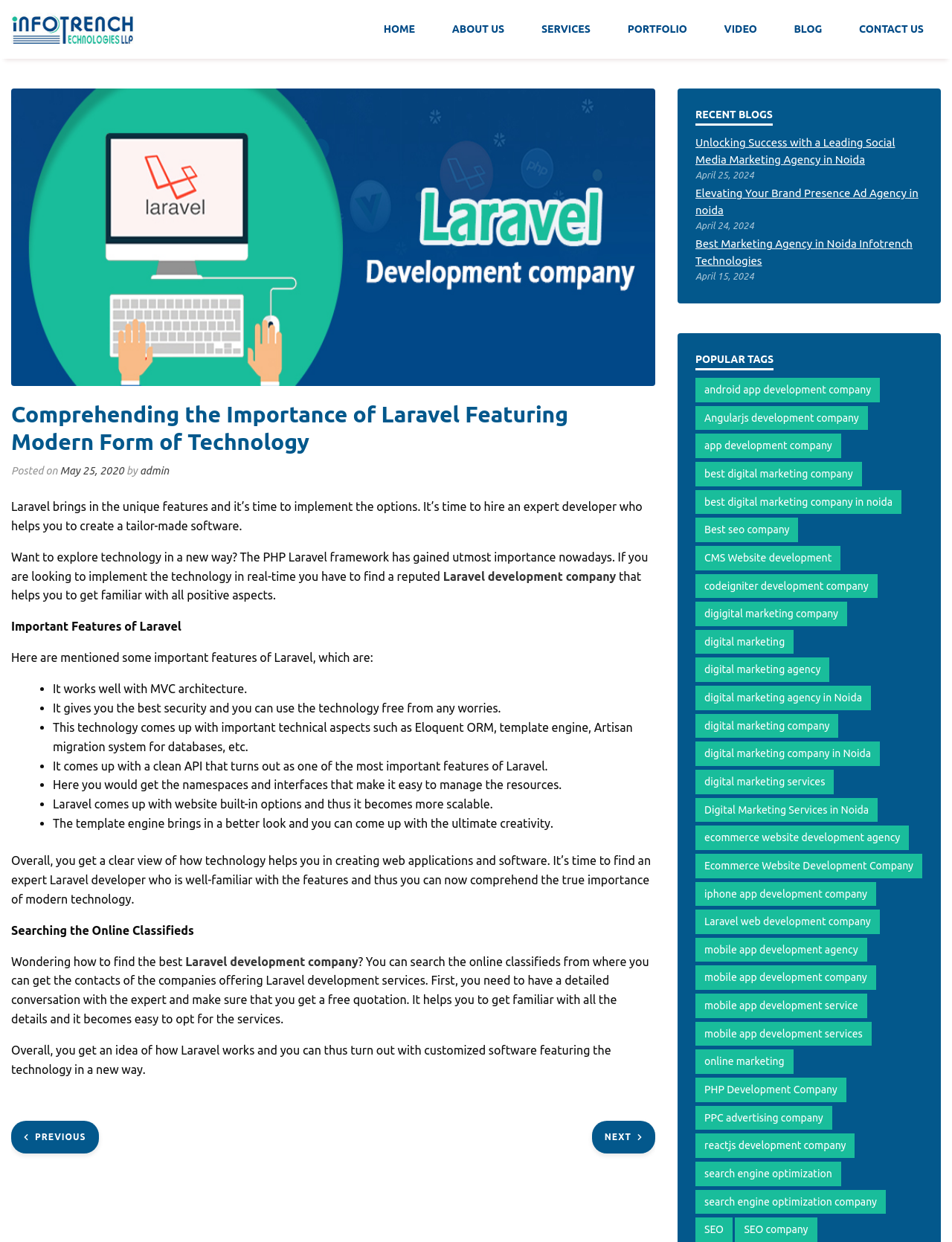Locate the bounding box coordinates of the element that needs to be clicked to carry out the instruction: "Read the blog post titled 'Comprehending the Importance of Laravel Featuring Modern Form of Technology'". The coordinates should be given as four float numbers ranging from 0 to 1, i.e., [left, top, right, bottom].

[0.012, 0.323, 0.688, 0.367]